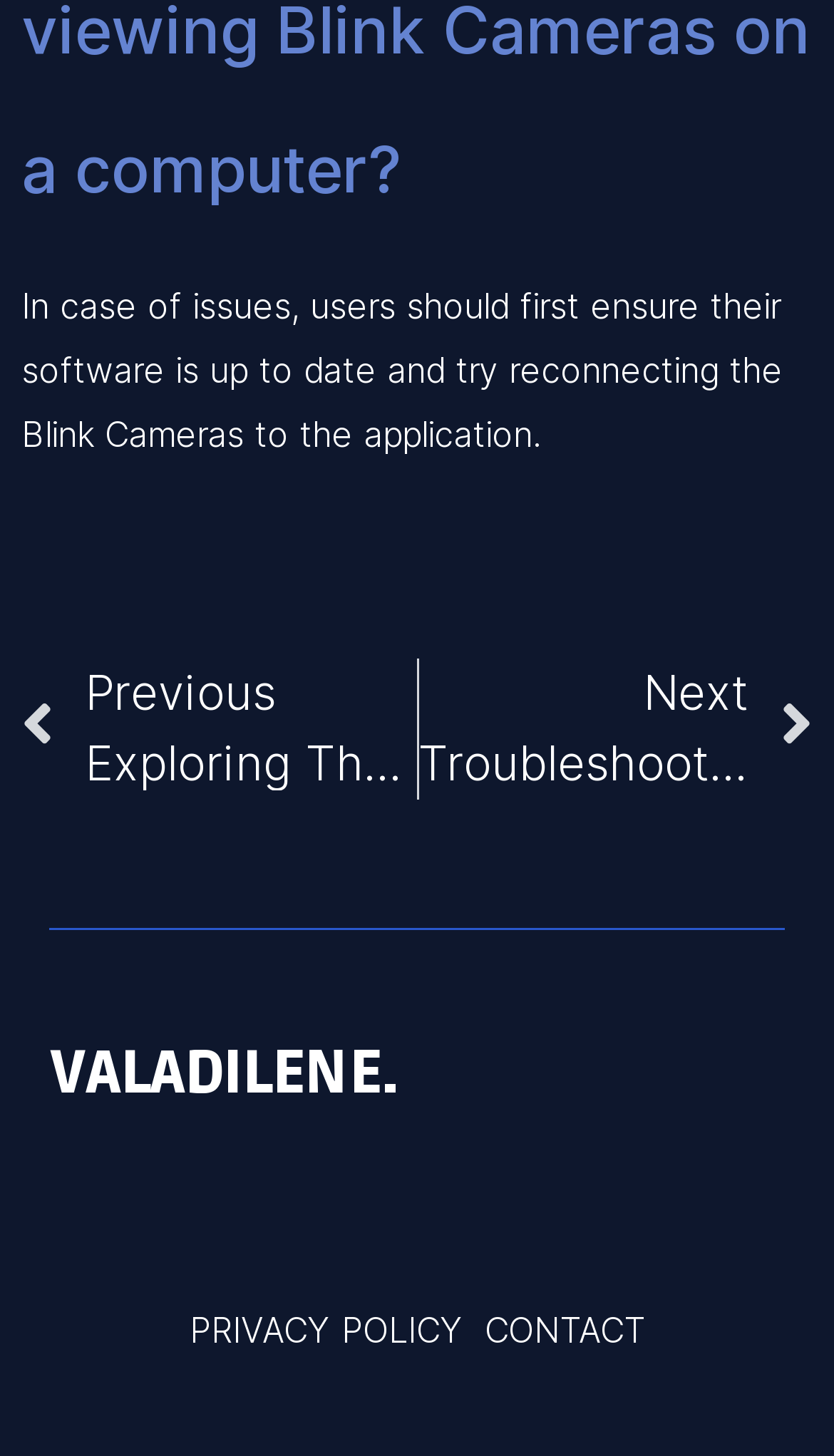What is the name of the website?
Based on the image content, provide your answer in one word or a short phrase.

VALADILENE